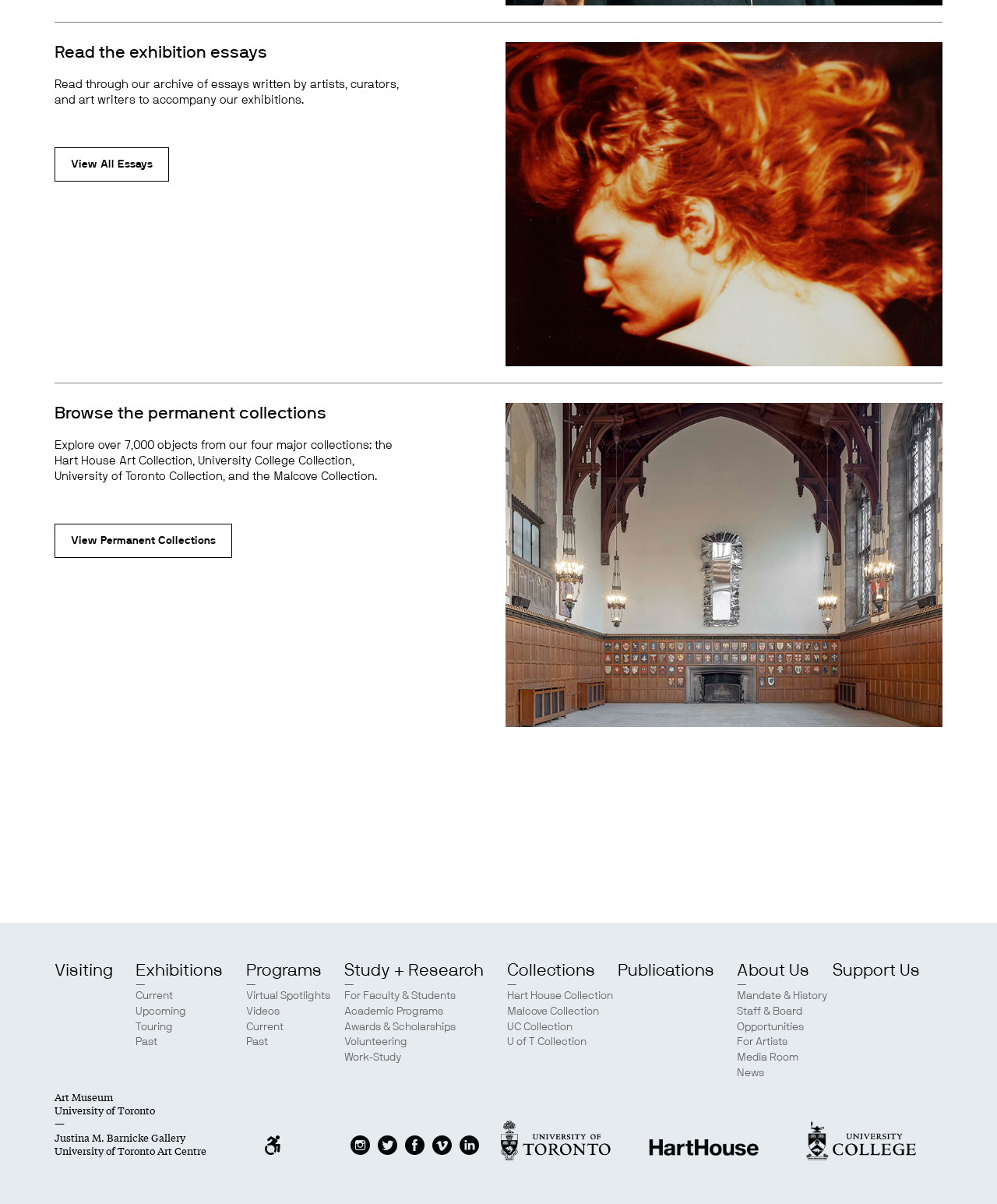Using the information in the image, give a detailed answer to the following question: How many collections are mentioned on the webpage?

The webpage mentions four collections: the Hart House Art Collection, University College Collection, University of Toronto Collection, and the Malcove Collection. These collections are mentioned in a static text element under the heading 'Browse the permanent collections'.